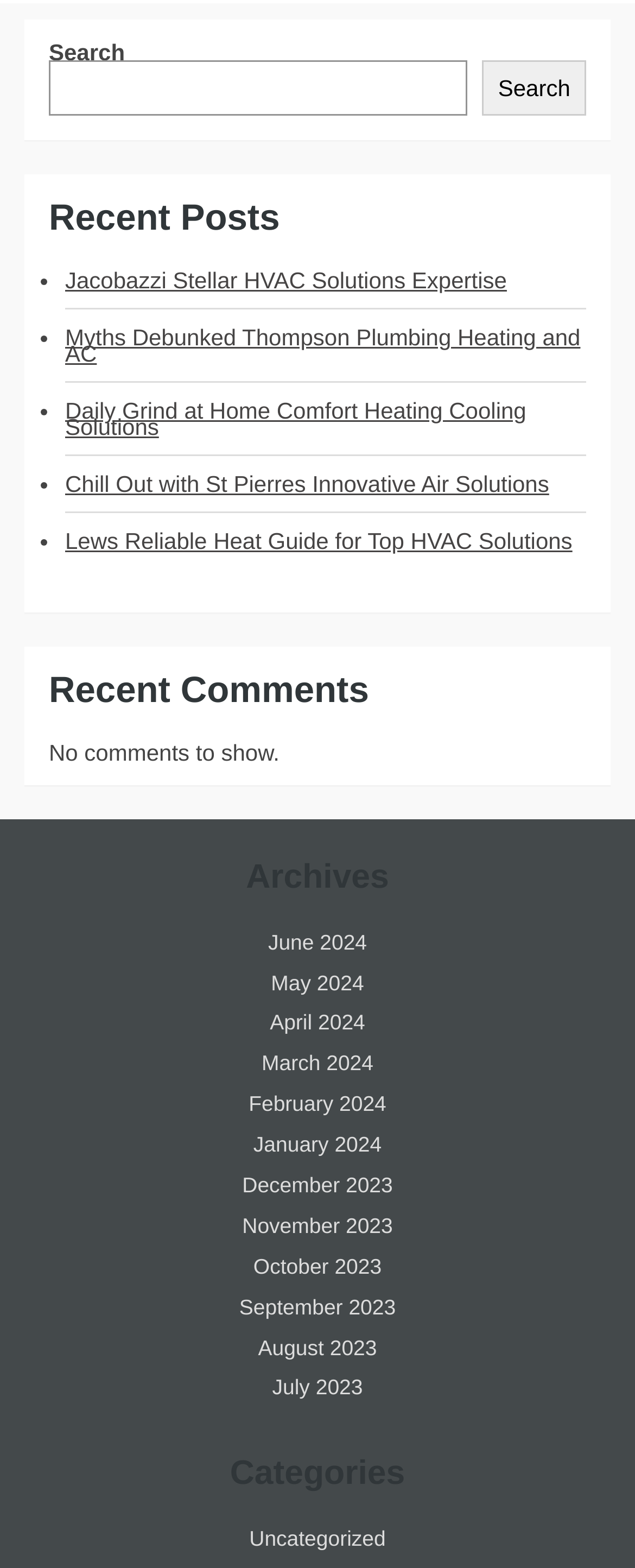Locate the bounding box of the UI element described in the following text: "title="Twitter"".

None